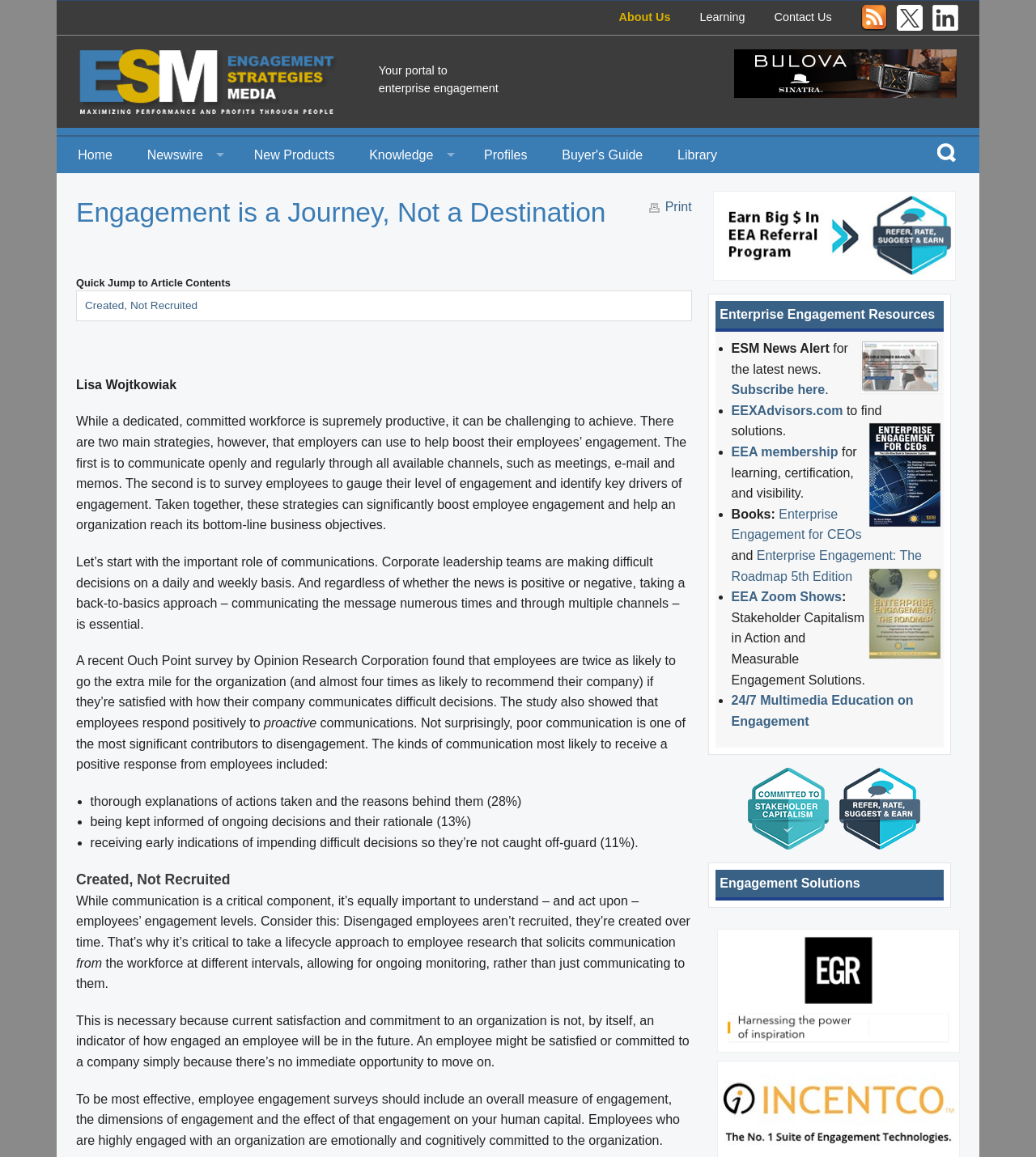Provide a thorough summary of the webpage.

The webpage is about Engagement Strategies Media, with a focus on employee engagement and enterprise engagement resources. At the top, there is a navigation menu with links to "About Us", "Learning", "Contact Us", "RSS", and social media icons for Twitter and LinkedIn. Below this, there is a logo for Engagement Strategies Media, accompanied by a tagline "Your portal to enterprise engagement".

The main content of the page is divided into sections. The first section has a heading "Engagement is a Journey, Not a Destination" and features an article about employee engagement, discussing the importance of communication and surveying employees to boost engagement. The article is divided into paragraphs, with bullet points and quotes.

To the right of the article, there is a sidebar with links to various resources, including "Newswire", "News", "Events", "New Products", "Knowledge", and "Profiles". There is also a search bar and a link to "Print" this page.

Further down the page, there are more sections with headings "Created, Not Recruited" and "Enterprise Engagement Resources". These sections feature more articles and lists of resources, including links to EEXAdvisors.com, EEA membership, and books on enterprise engagement.

Throughout the page, there are images and icons, including social media icons, a print icon, and images accompanying the articles and resources. The overall layout is organized, with clear headings and concise text, making it easy to navigate and find relevant information.